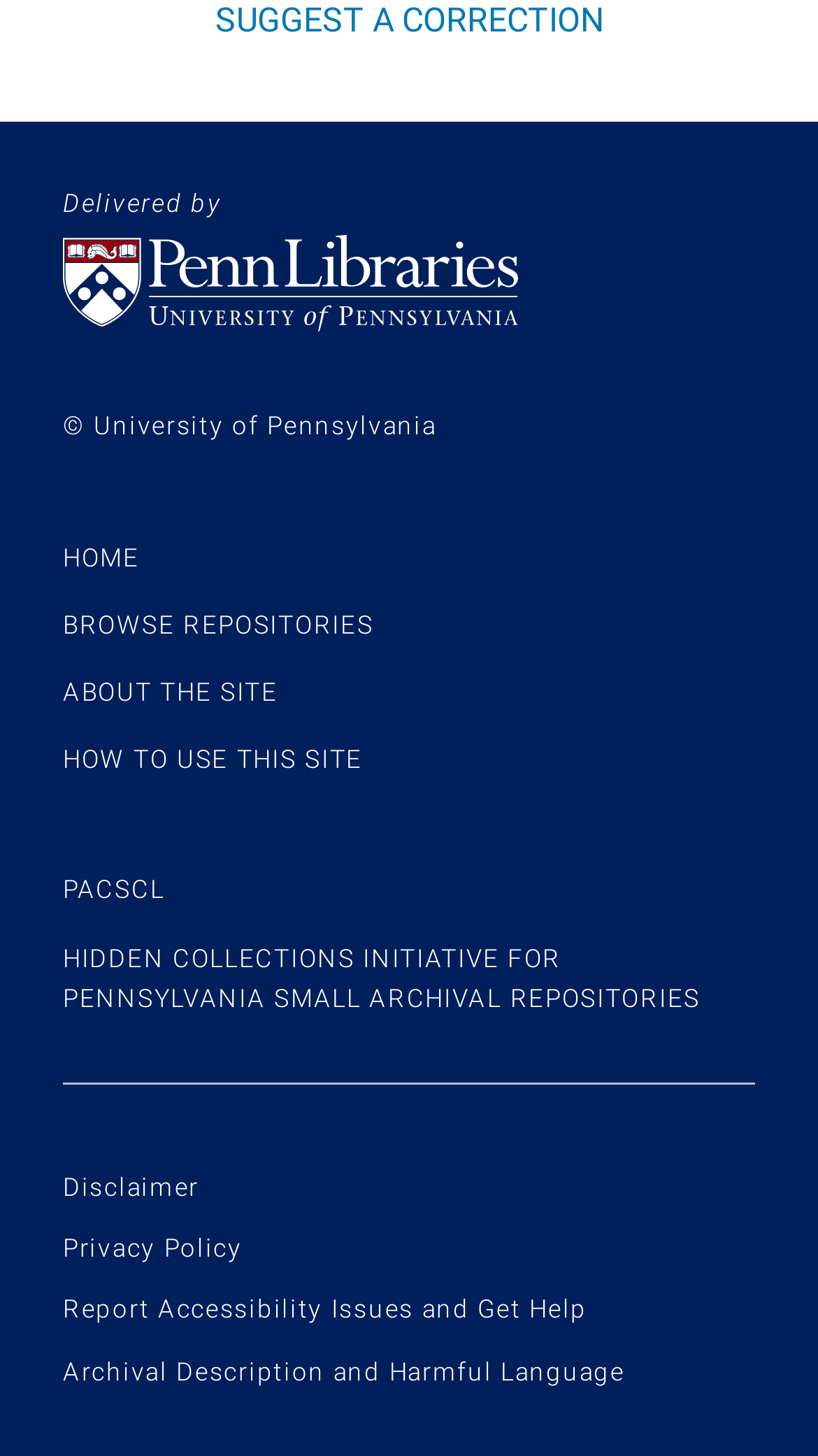Please respond to the question using a single word or phrase:
What type of repositories can be browsed?

Archival repositories